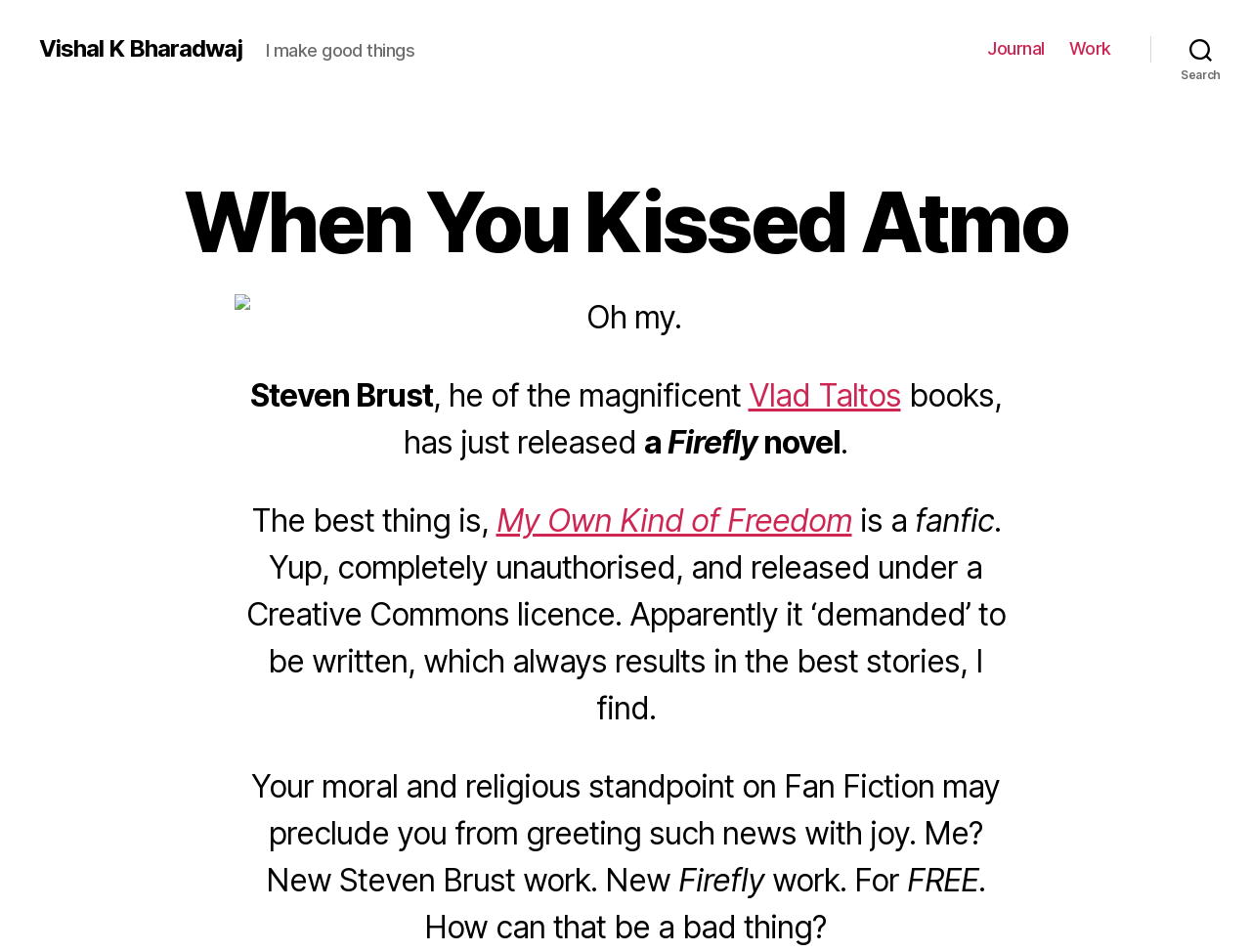Present a detailed account of what is displayed on the webpage.

This webpage appears to be a personal blog or journal, with a prominent title "When You Kissed Atmo - Vishal K Bharadwaj" at the top. Below the title, there is a link to the author's name, "Vishal K Bharadwaj", and a brief description "I make good things". 

On the top-right corner, there is a horizontal navigation menu with two links: "Journal" and "Work". Next to the navigation menu, there is a search button. 

The main content of the webpage is a blog post about a new novel by Steven Brust, titled "My Own Kind of Freedom", which is a fanfiction based on the TV series Firefly. The post starts with a brief introduction to the author and the novel, followed by a longer paragraph discussing the novel and the author's writing style. 

There is an image on the left side of the post, but it does not have a descriptive text. The text is divided into several paragraphs, with links to relevant terms like "Vlad Taltos" and "My Own Kind of Freedom". The post concludes with the author's enthusiasm for new work by Steven Brust, especially since it is available for free.